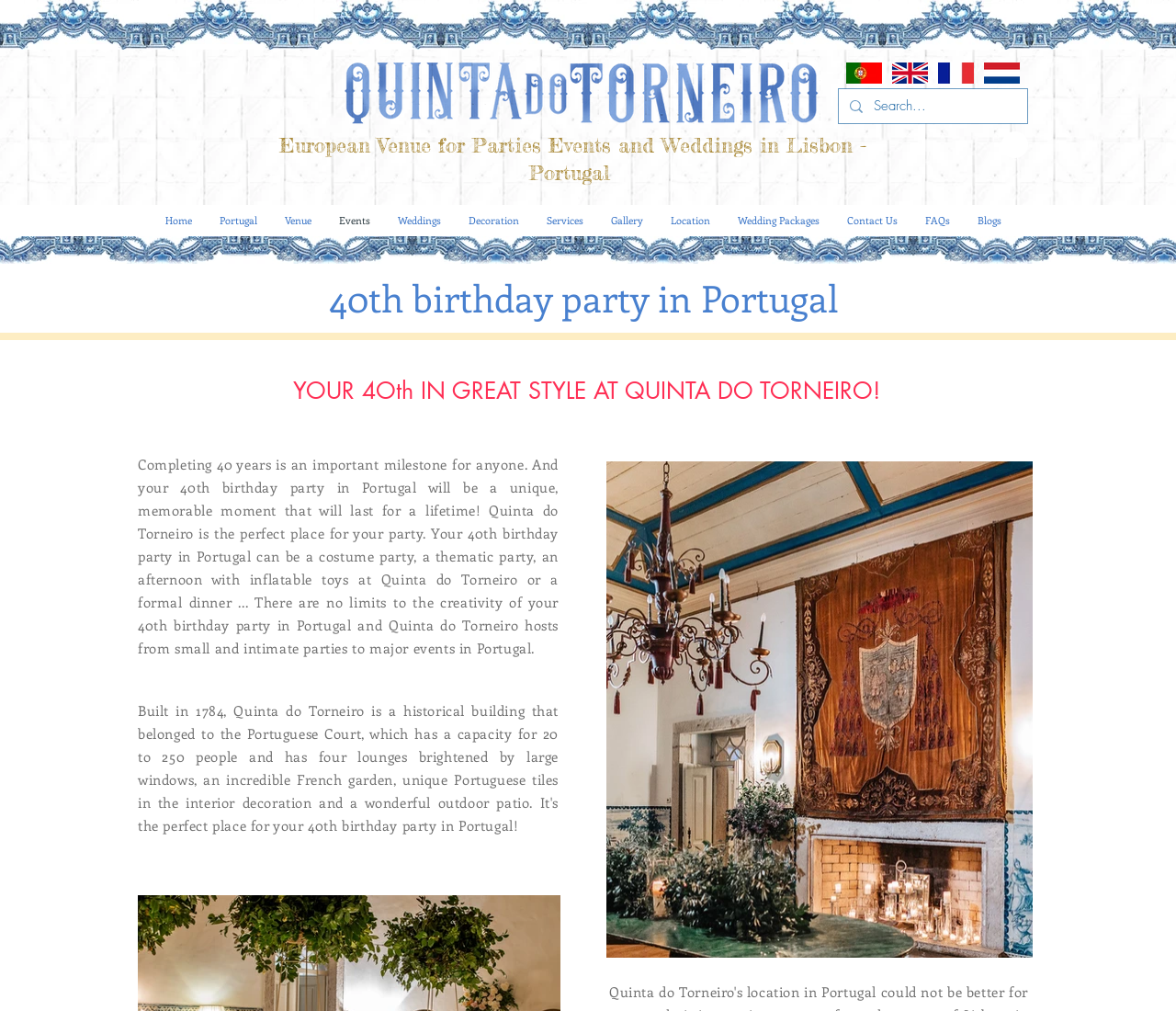Please specify the bounding box coordinates of the region to click in order to perform the following instruction: "Click the Portugal flag to access the Quinta Torneiro website".

[0.72, 0.062, 0.75, 0.083]